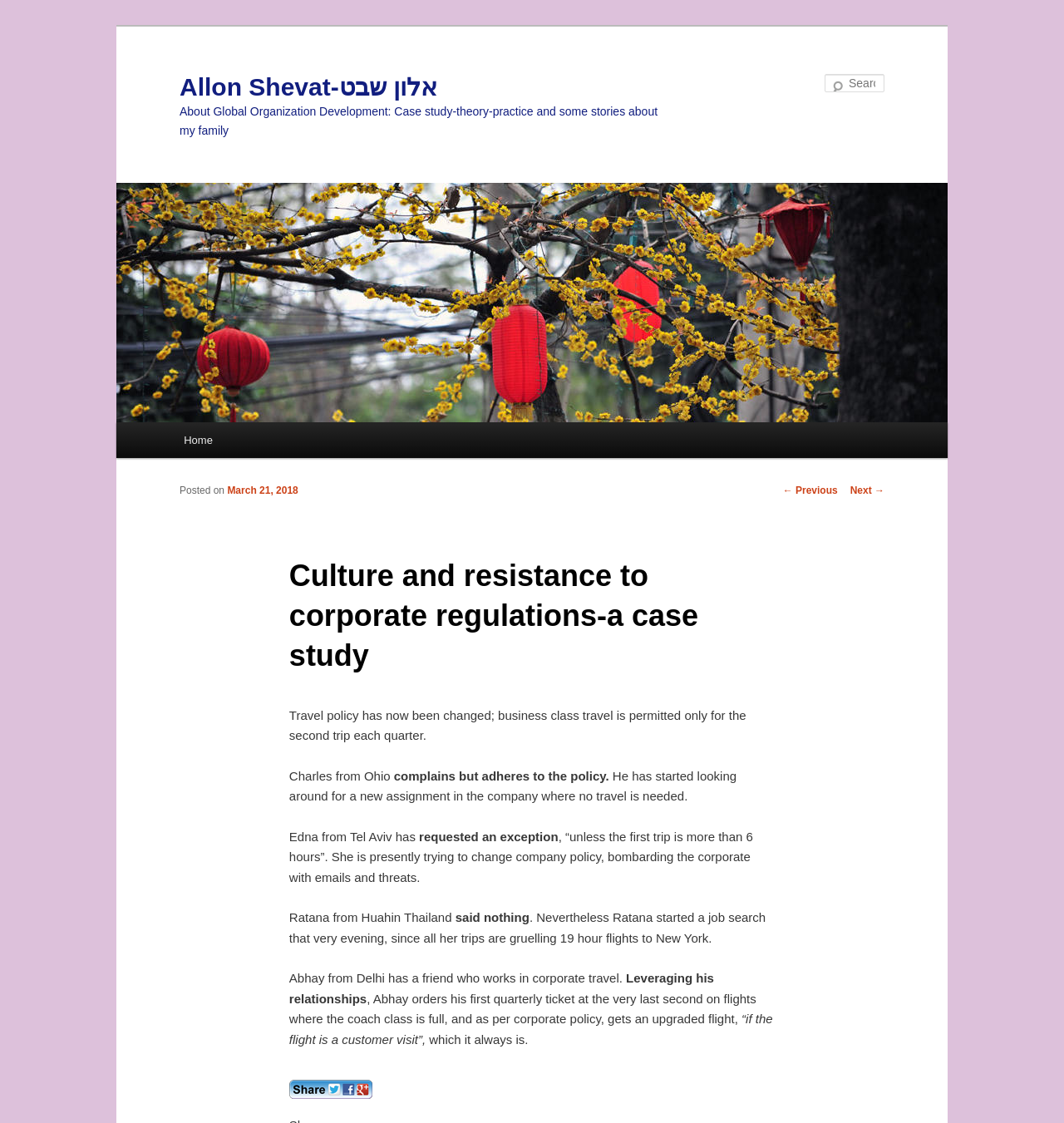Find and extract the text of the primary heading on the webpage.

Allon Shevat-אלון שבט